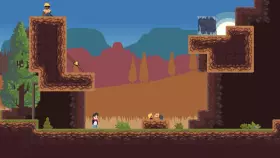Provide a comprehensive description of the image.

The image depicts a scene from the indie game "What Lies in the Multiverse," showcasing its distinctive pixel art style. In this gameplay snapshot, a character can be seen navigating a vibrant landscape filled with unique terrain features—two rocky formations with levels and hidden elements, set against a backdrop of hills and a bright sky. Key elements of exploration, common in platformer games, are evident, as players are likely tasked with overcoming obstacles and engaging with their surroundings. The game combines adventure and puzzle-solving mechanics, allowing players to enjoy a rich gaming experience. This image offers a glimpse into the engaging world players can explore, filled with charm and creativity.